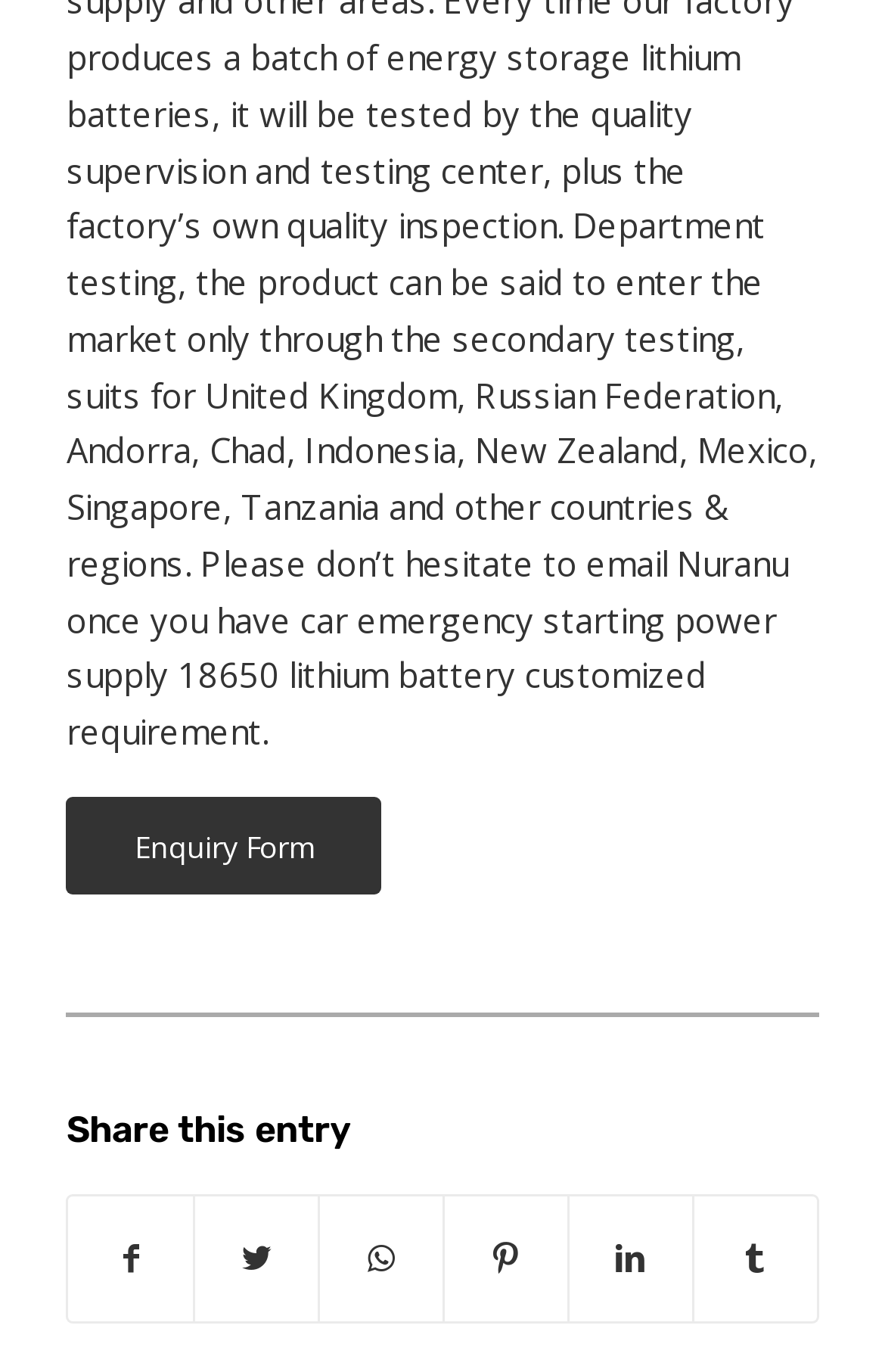How many elements are directly under the root element?
Identify the answer in the screenshot and reply with a single word or phrase.

8